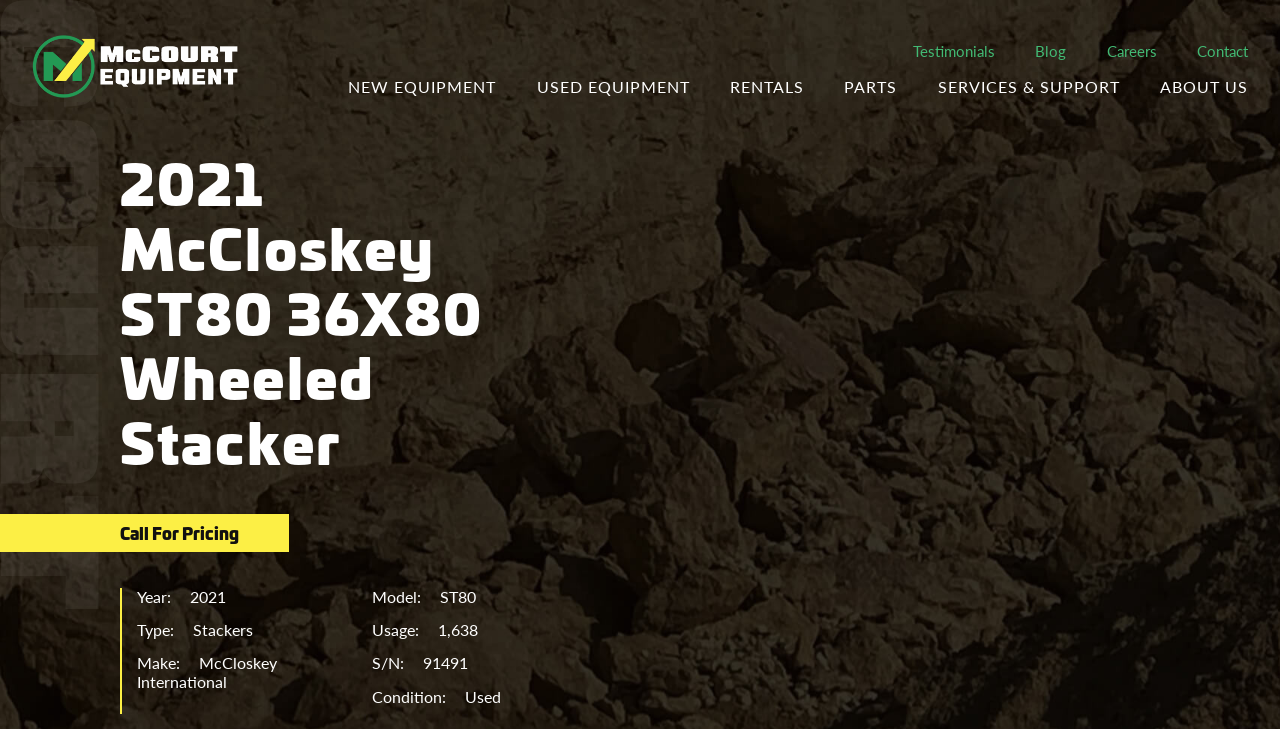Determine the bounding box coordinates of the area to click in order to meet this instruction: "Click the 'USED EQUIPMENT' link".

[0.419, 0.092, 0.539, 0.141]